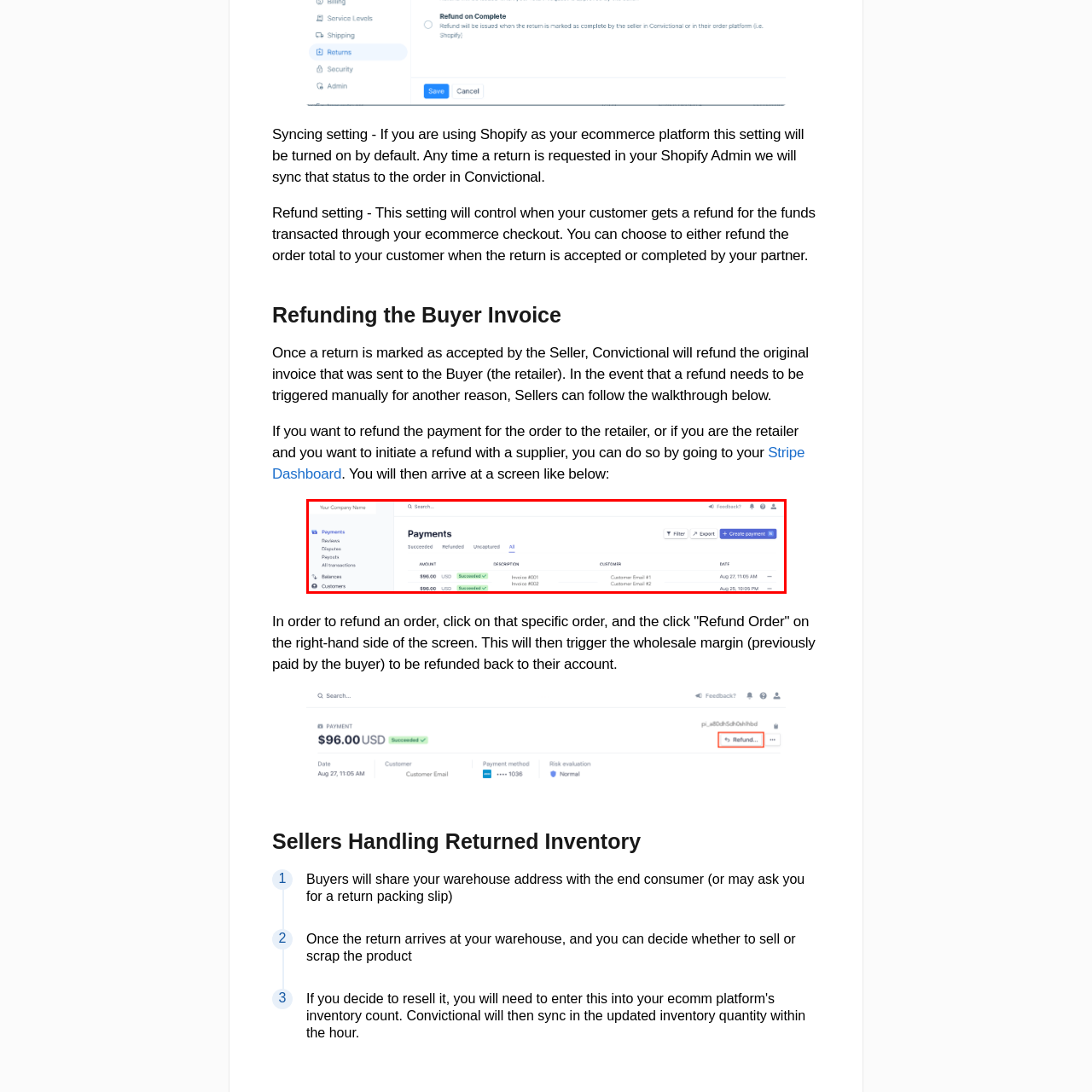How many columns are in the payment transactions table?
Analyze the image within the red bounding box and respond to the question with a detailed answer derived from the visual content.

The caption states that the table outlines recent payment transactions with columns for 'Amount', 'Description', 'Customer', and 'Date', which means there are 4 columns in the table.